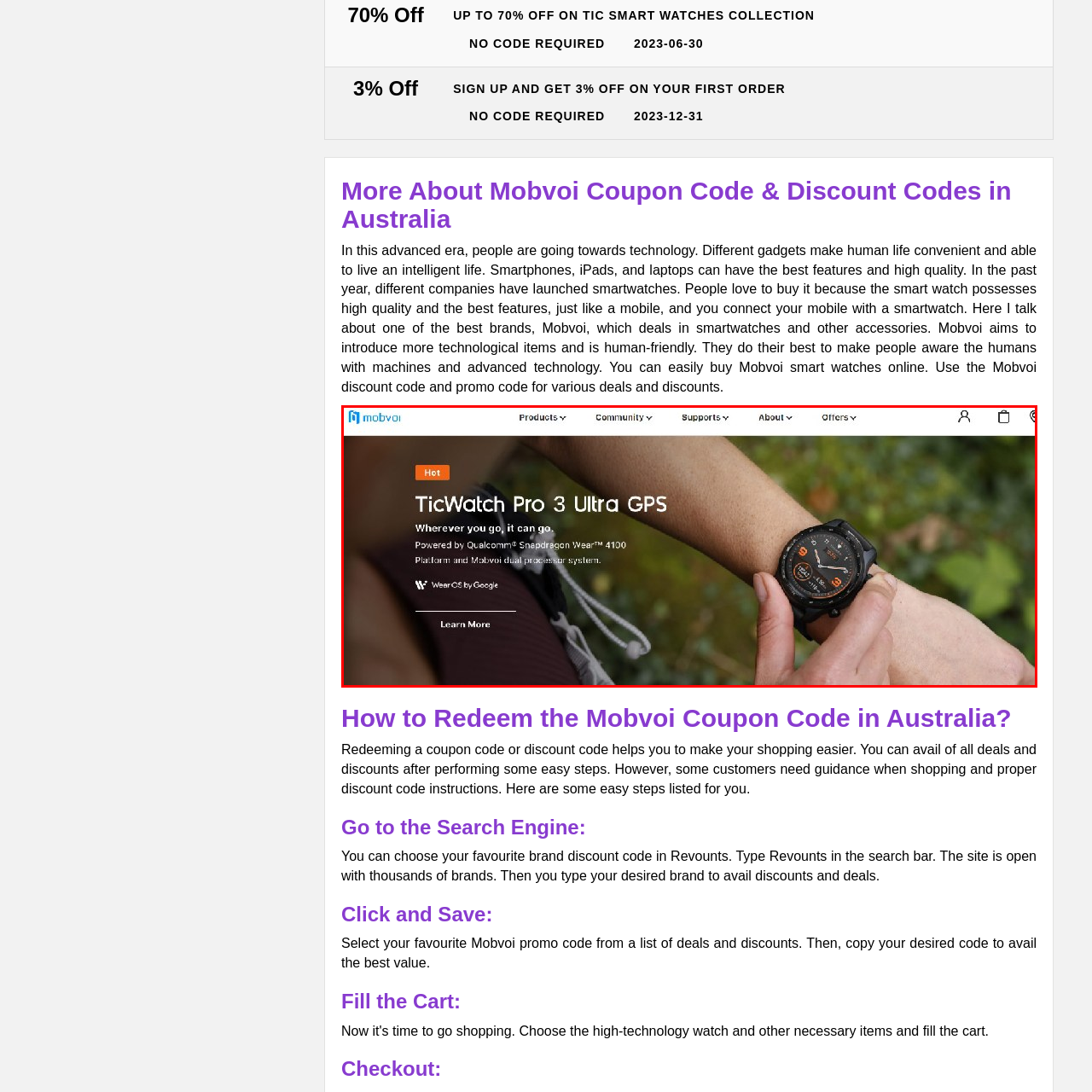Illustrate the image within the red boundary with a detailed caption.

The image showcases the TicWatch Pro 3 Ultra GPS, a smartwatch prominently featured by Mobvoi. The watch is worn on a person's wrist, clearly displaying its sophisticated design and multifunctional capabilities. It boasts features powered by Qualcomm's Snapdragon Wear 4100 platform, alongside Mobvoi's dual processor system, indicating its high performance and efficiency. The text overlay emphasizes the watch's versatility, stating, "Wherever you go, it can go," highlighting its suitability for an active lifestyle. The background hints at an outdoor setting, evoking a sense of adventure and mobility that aligns with the features of the smartwatch. This image serves as a visual representation of Mobvoi’s commitment to blending technology with user-friendly design, appealing to those seeking modern, reliable wearable devices.